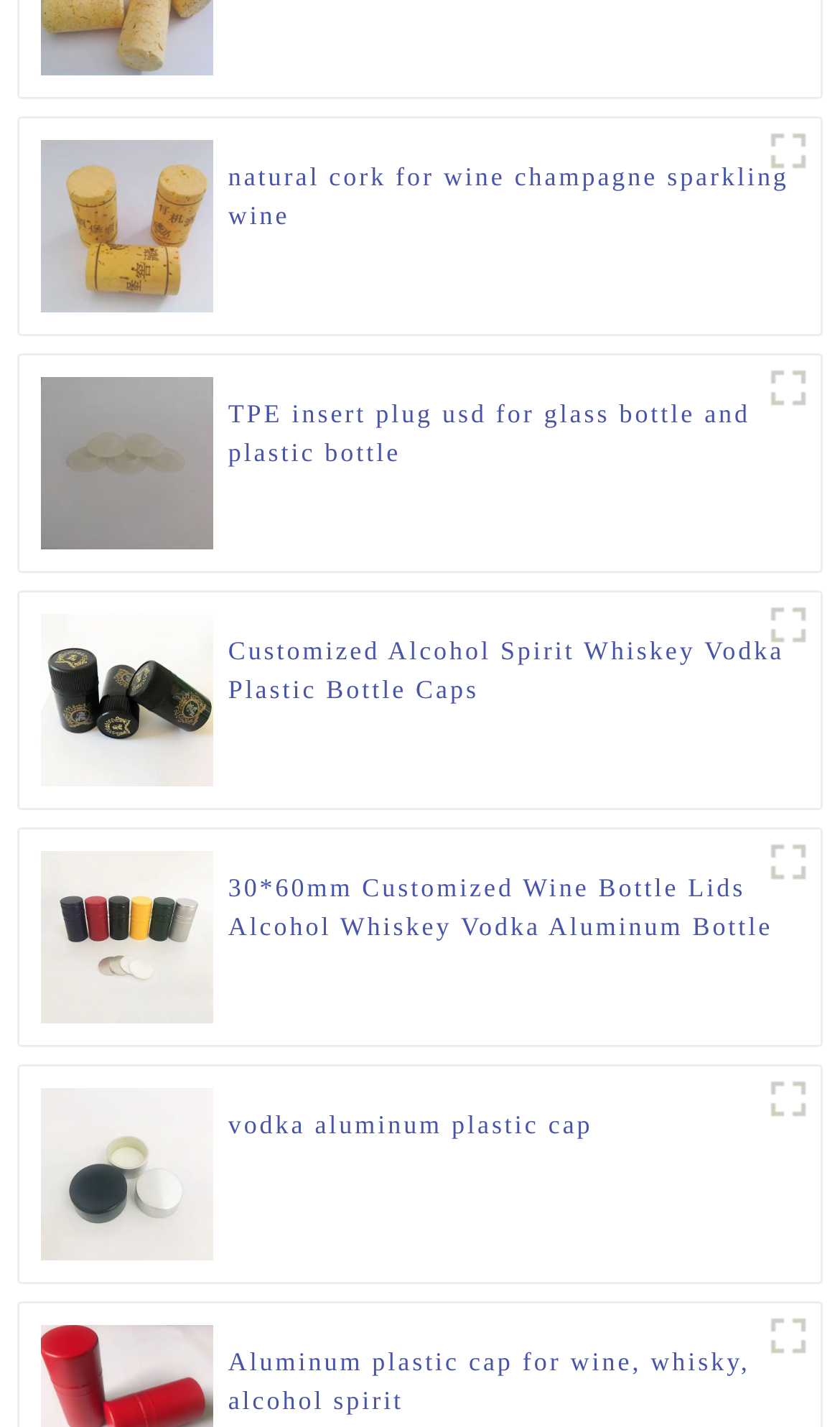Provide a one-word or brief phrase answer to the question:
What is the material of the bottle cap in the third figure?

Plastic